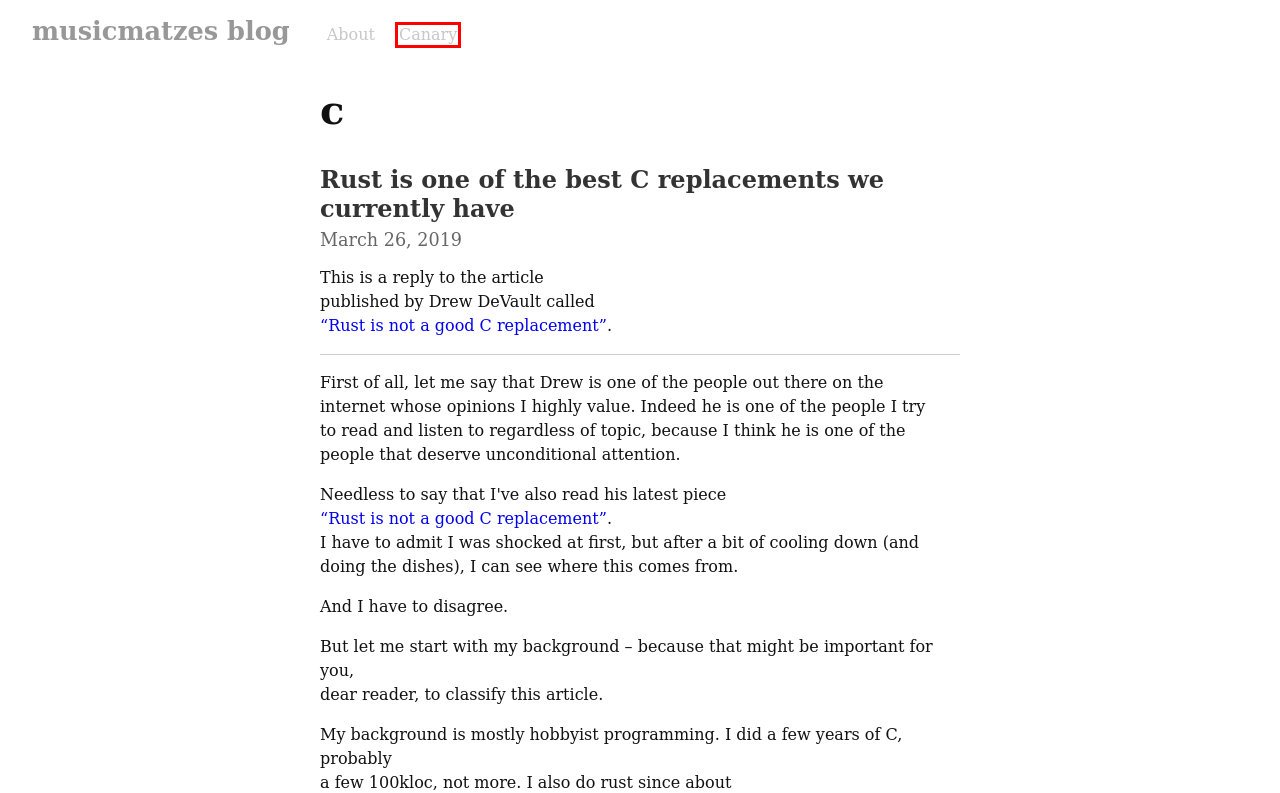You have a screenshot of a webpage, and a red bounding box highlights an element. Select the webpage description that best fits the new page after clicking the element within the bounding box. Options are:
A. Rust is one of the best C replacements we currently have — musicmatzes blog
B. server — musicmatzes blog
C. Canary — musicmatzes blog
D. cpp — musicmatzes blog
E. Rust is not a good C replacement
F. Mitchel Humpherys :: How to Build A Custom Linux Kernel For Qemu (2015 Edition)
G. About — musicmatzes blog
H. Why can't we map tuples on arguments in Rust? - help - The Rust Programming Language Forum

C